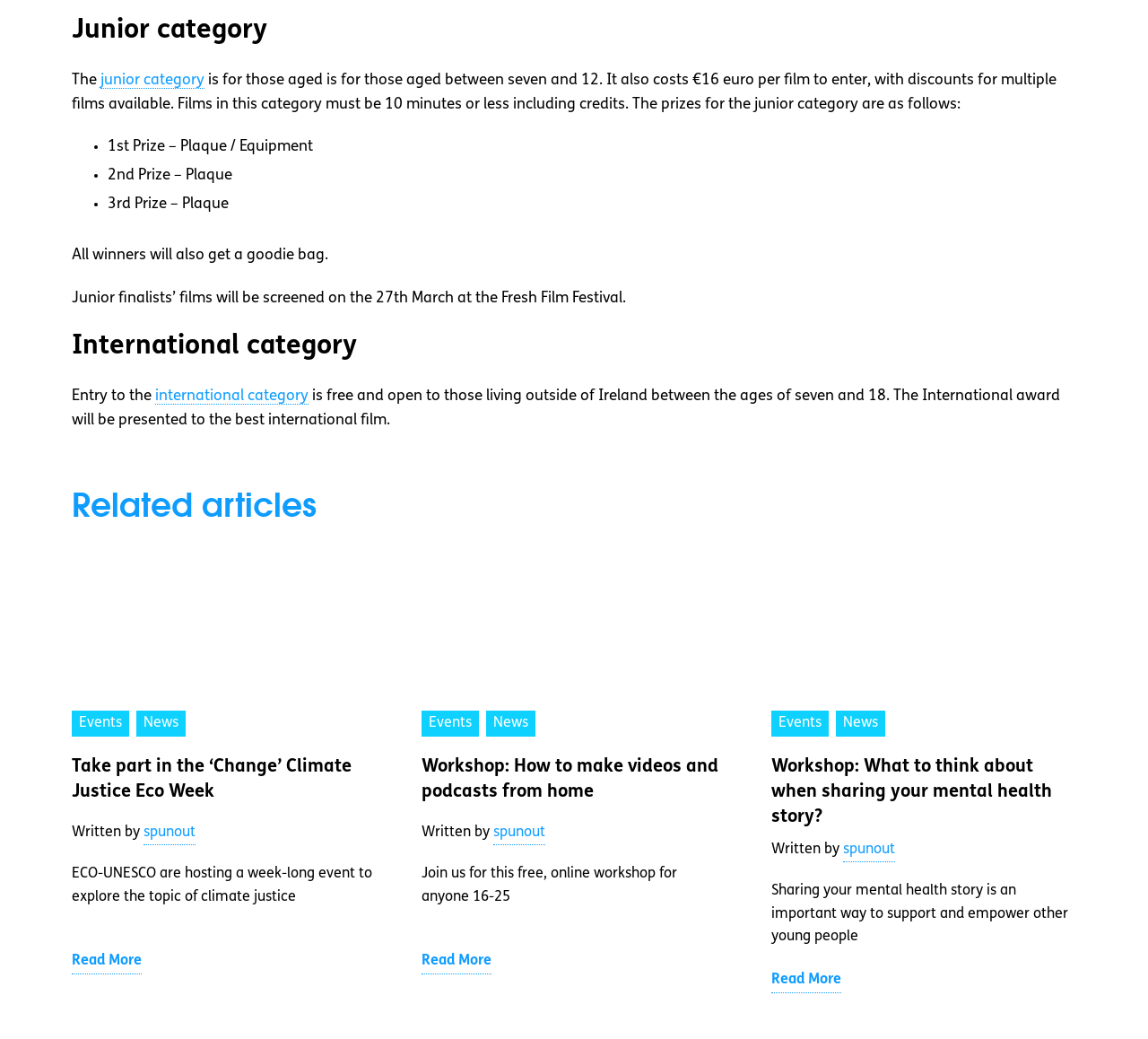Find the bounding box coordinates for the area that should be clicked to accomplish the instruction: "Check the 'International category' details".

[0.062, 0.374, 0.269, 0.389]